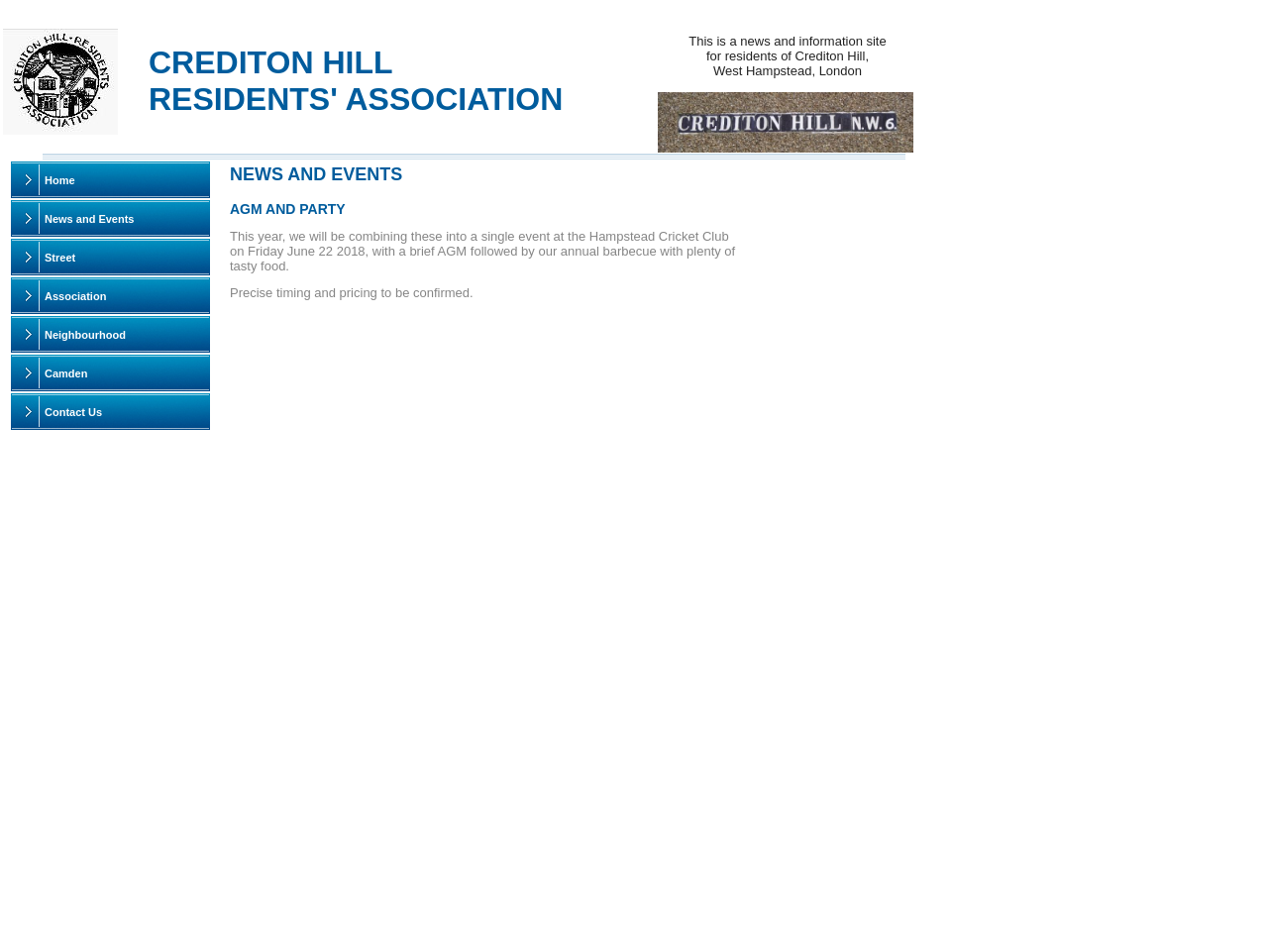Please determine the bounding box coordinates of the area that needs to be clicked to complete this task: 'read the news and events'. The coordinates must be four float numbers between 0 and 1, formatted as [left, top, right, bottom].

[0.181, 0.173, 0.588, 0.195]